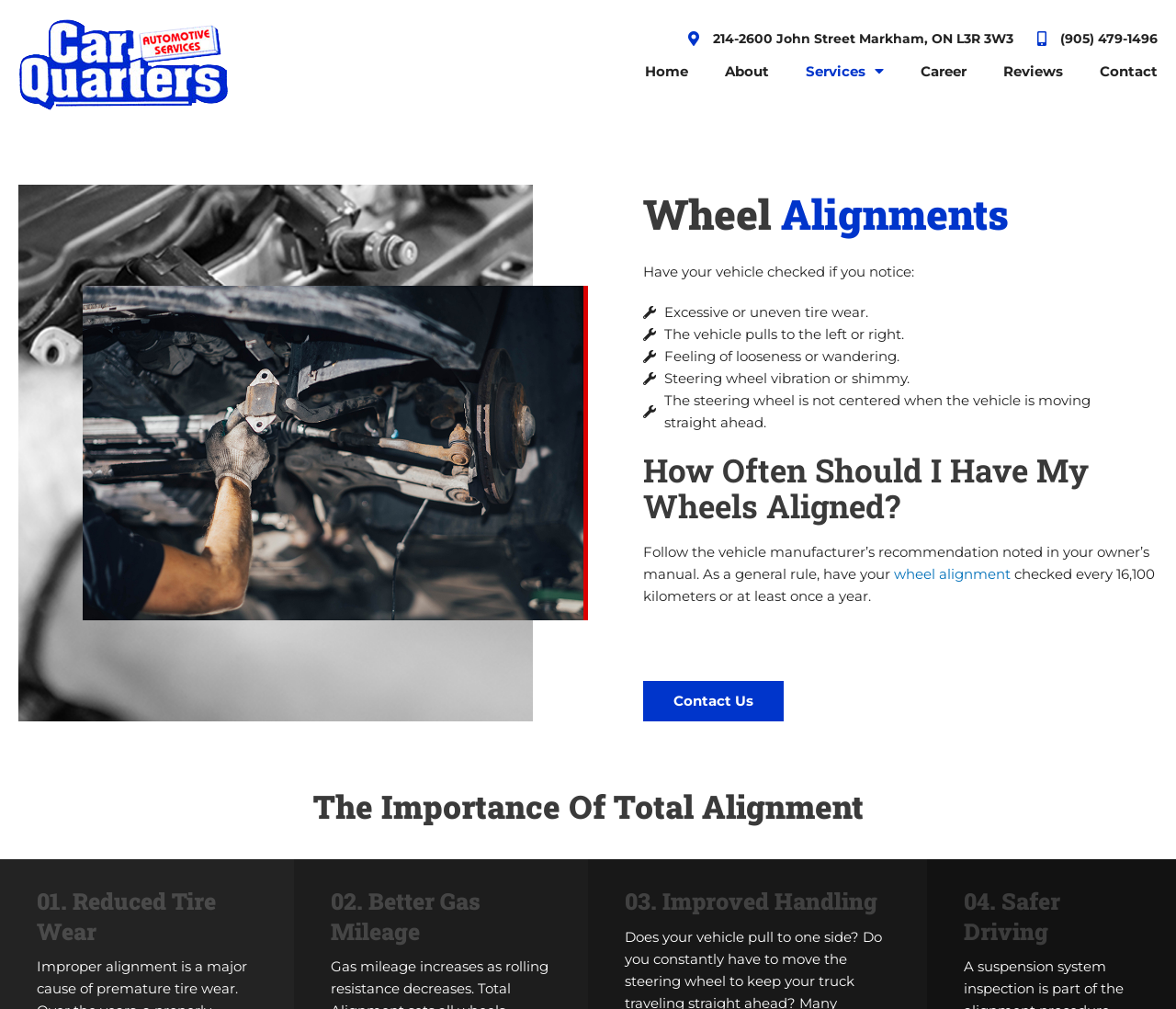What are the benefits of total alignment?
Look at the screenshot and give a one-word or phrase answer.

Reduced tire wear, better gas mileage, etc.